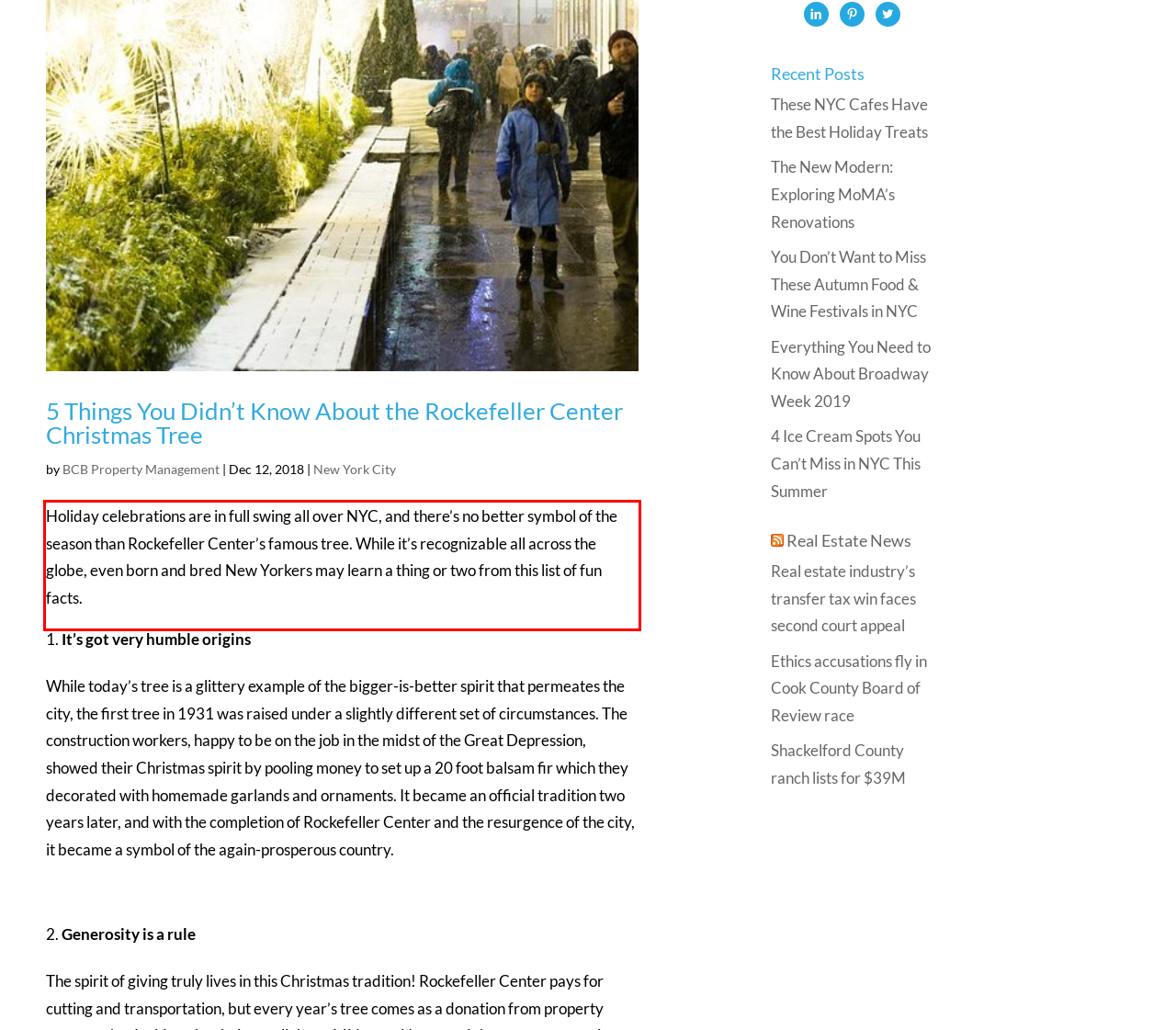View the screenshot of the webpage and identify the UI element surrounded by a red bounding box. Extract the text contained within this red bounding box.

Holiday celebrations are in full swing all over NYC, and there’s no better symbol of the season than Rockefeller Center’s famous tree. While it’s recognizable all across the globe, even born and bred New Yorkers may learn a thing or two from this list of fun facts.